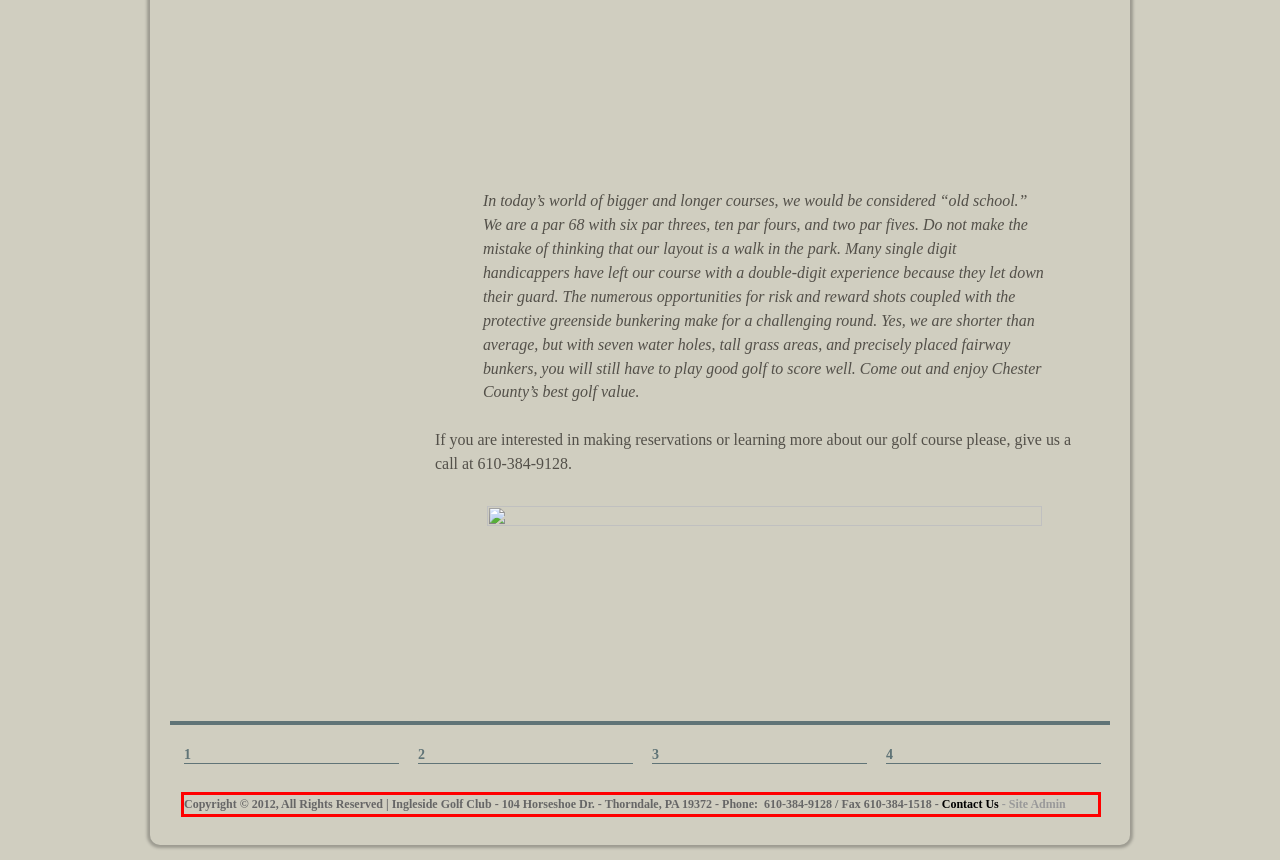You have a webpage screenshot with a red rectangle surrounding a UI element. Extract the text content from within this red bounding box.

Copyright © 2012, All Rights Reserved | Ingleside Golf Club - 104 Horseshoe Dr. - Thorndale, PA 19372 - Phone: 610-384-9128 / Fax 610-384-1518 - Contact Us - Site Admin